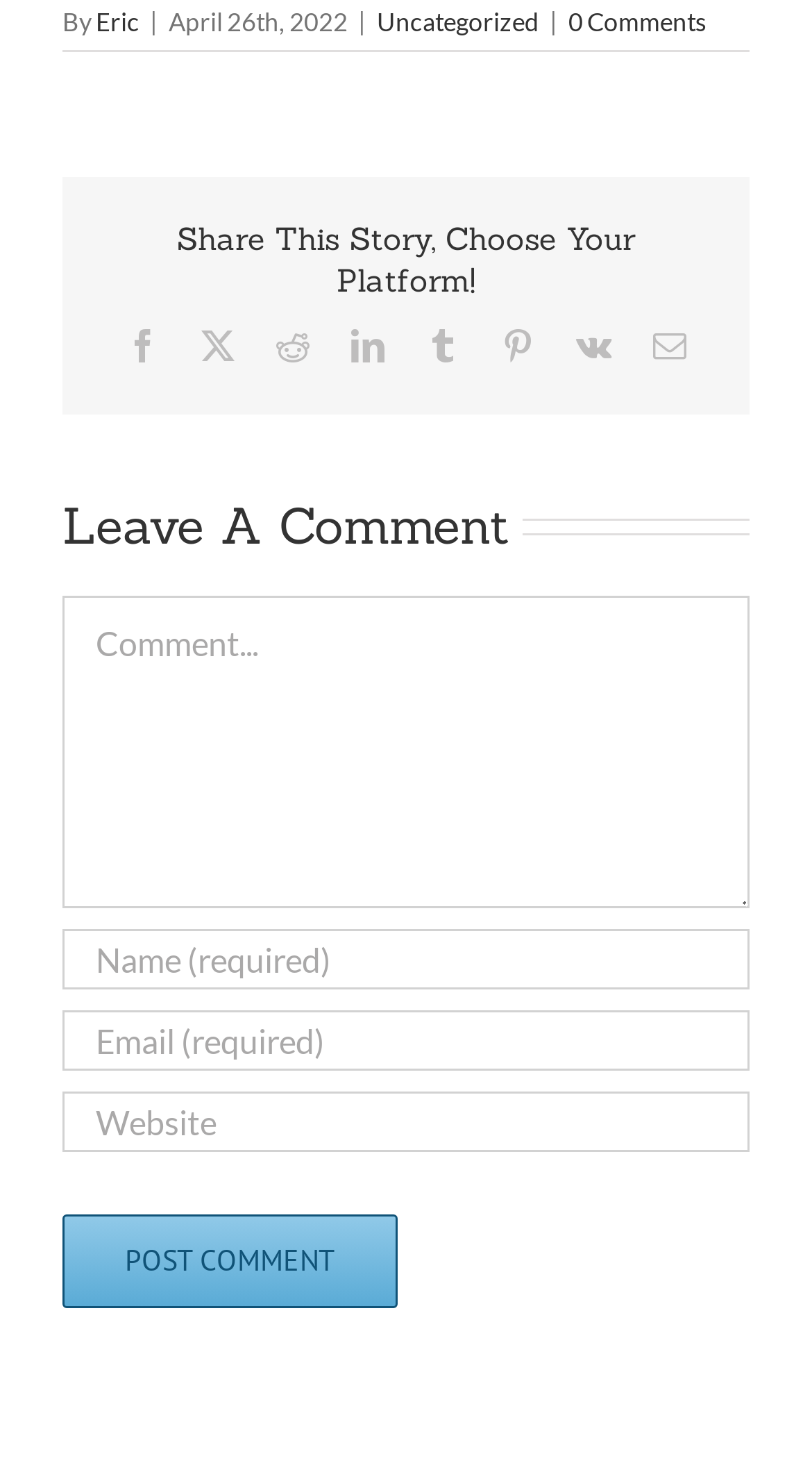What is the purpose of the 'Leave A Comment' section?
Refer to the image and give a detailed answer to the query.

The 'Leave A Comment' section is a form that allows users to input their name, email, and comment, and then submit it by clicking the 'Post Comment' button.